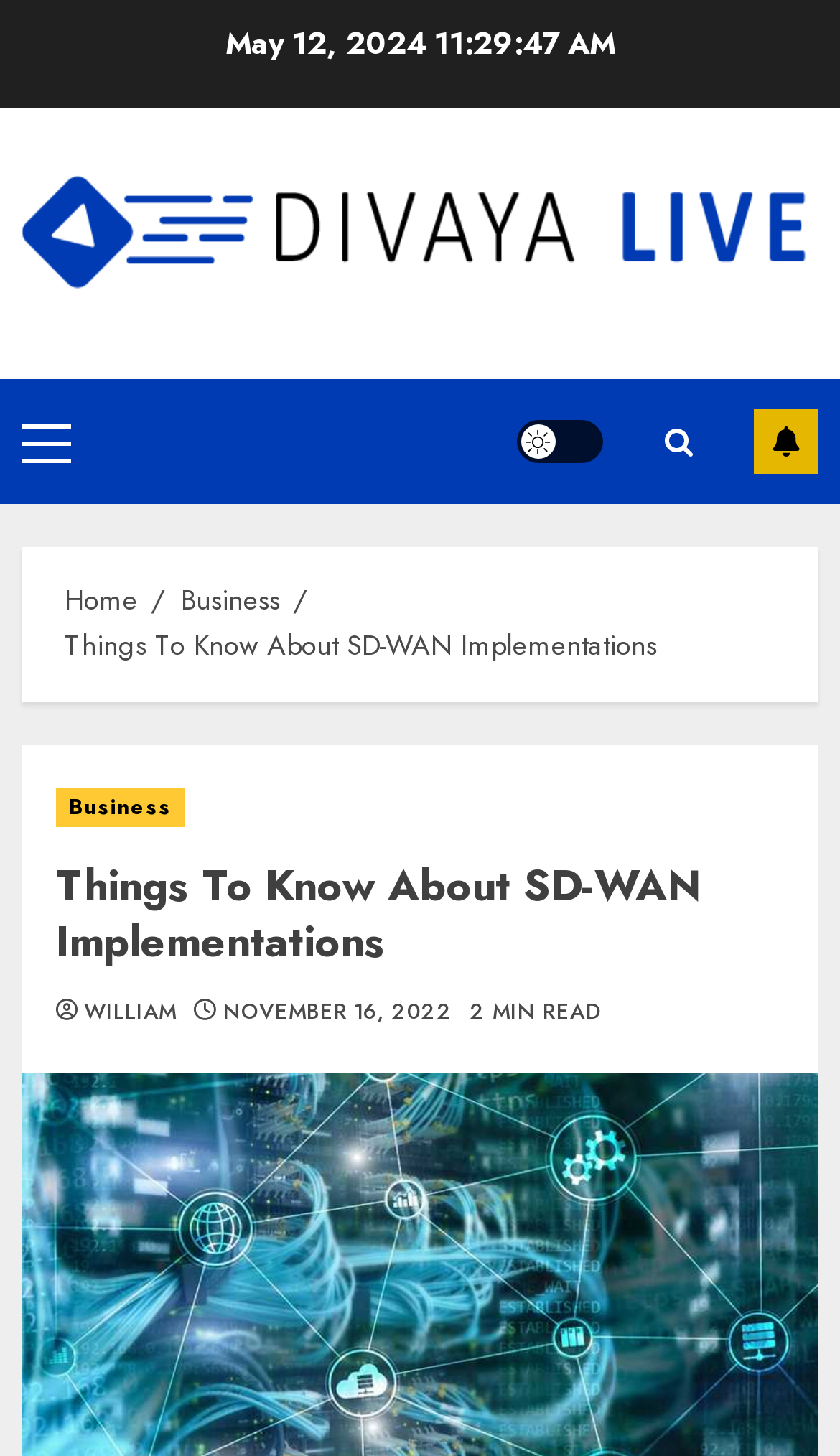Determine the bounding box for the HTML element described here: "alt="Divaya Live"". The coordinates should be given as [left, top, right, bottom] with each number being a float between 0 and 1.

[0.026, 0.118, 0.974, 0.216]